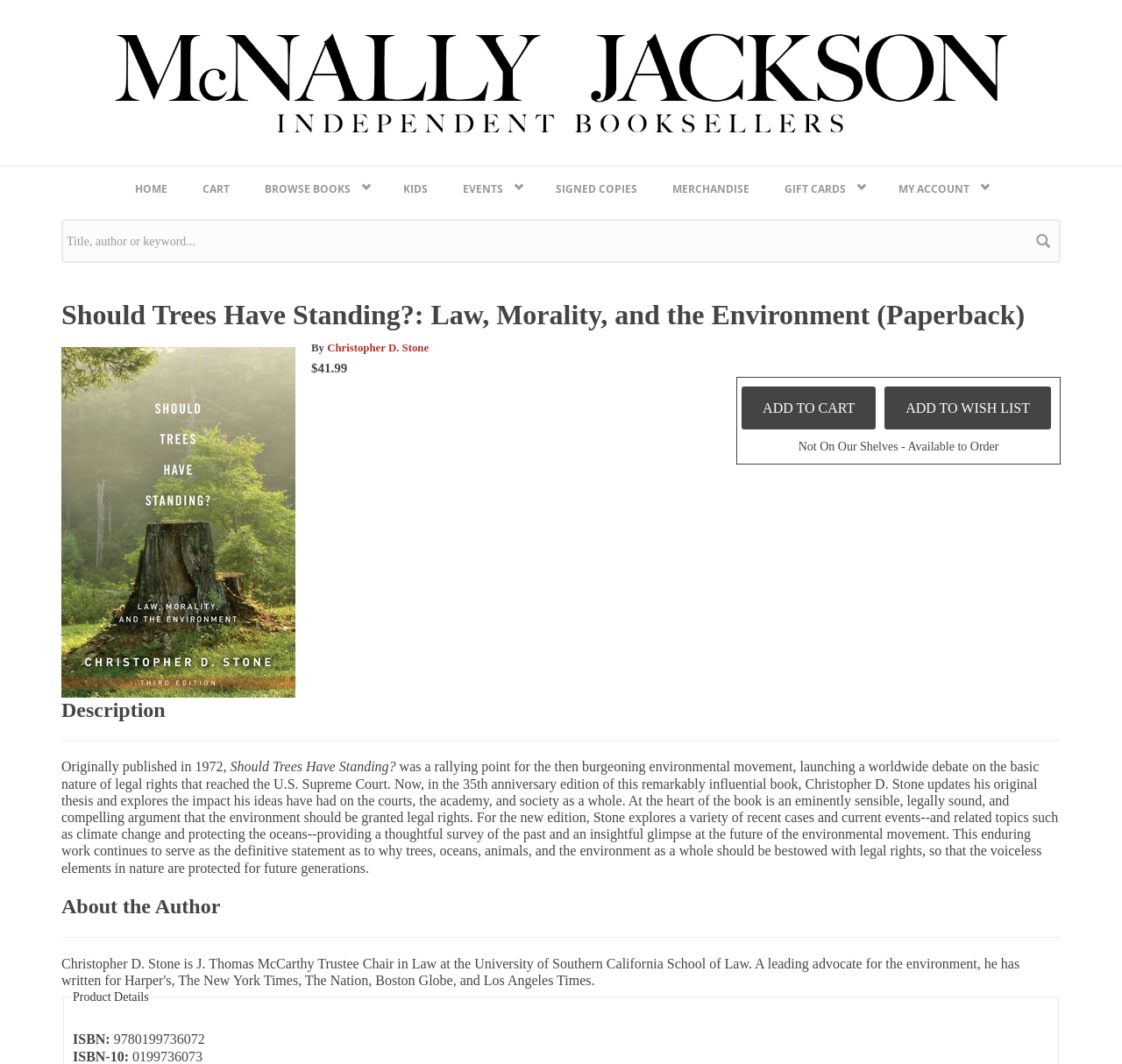What is the title of the book?
Please answer the question as detailed as possible.

The title of the book can be found on the webpage by looking at the main heading element that describes the book. It is the first heading element on the page and is displayed in a large font size.